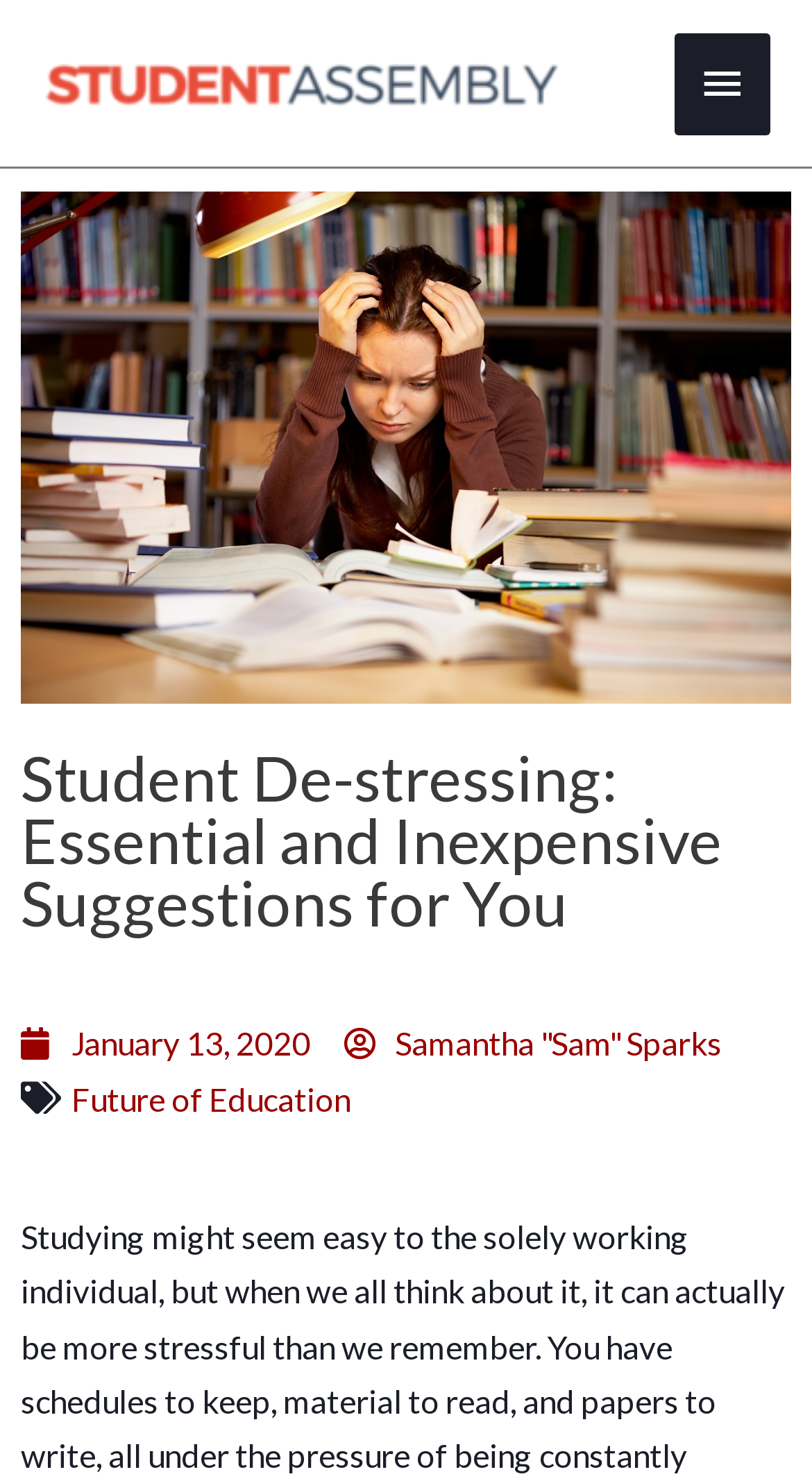Locate and extract the text of the main heading on the webpage.

Student De-stressing: Essential and Inexpensive Suggestions for You